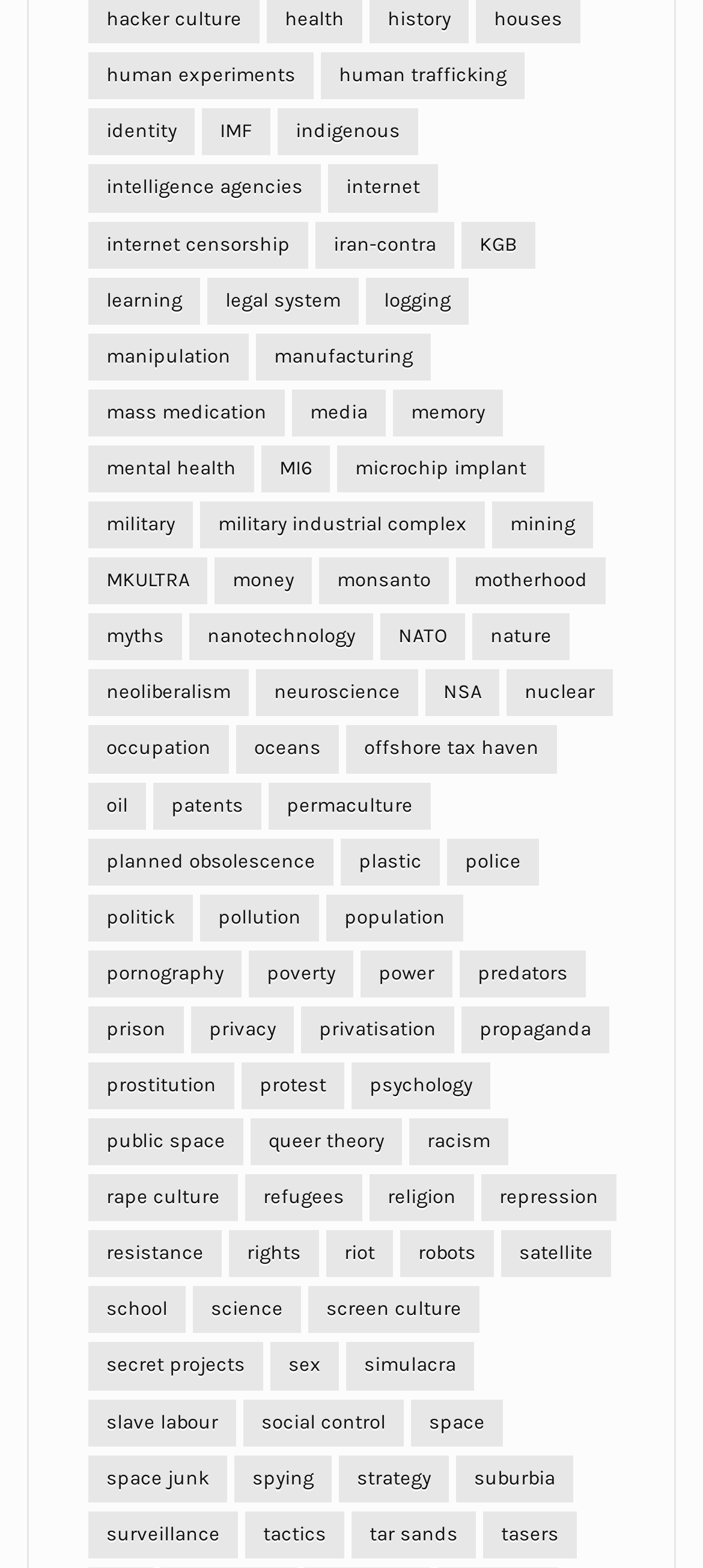Find the bounding box coordinates of the clickable region needed to perform the following instruction: "visit identity page". The coordinates should be provided as four float numbers between 0 and 1, i.e., [left, top, right, bottom].

[0.126, 0.069, 0.277, 0.099]